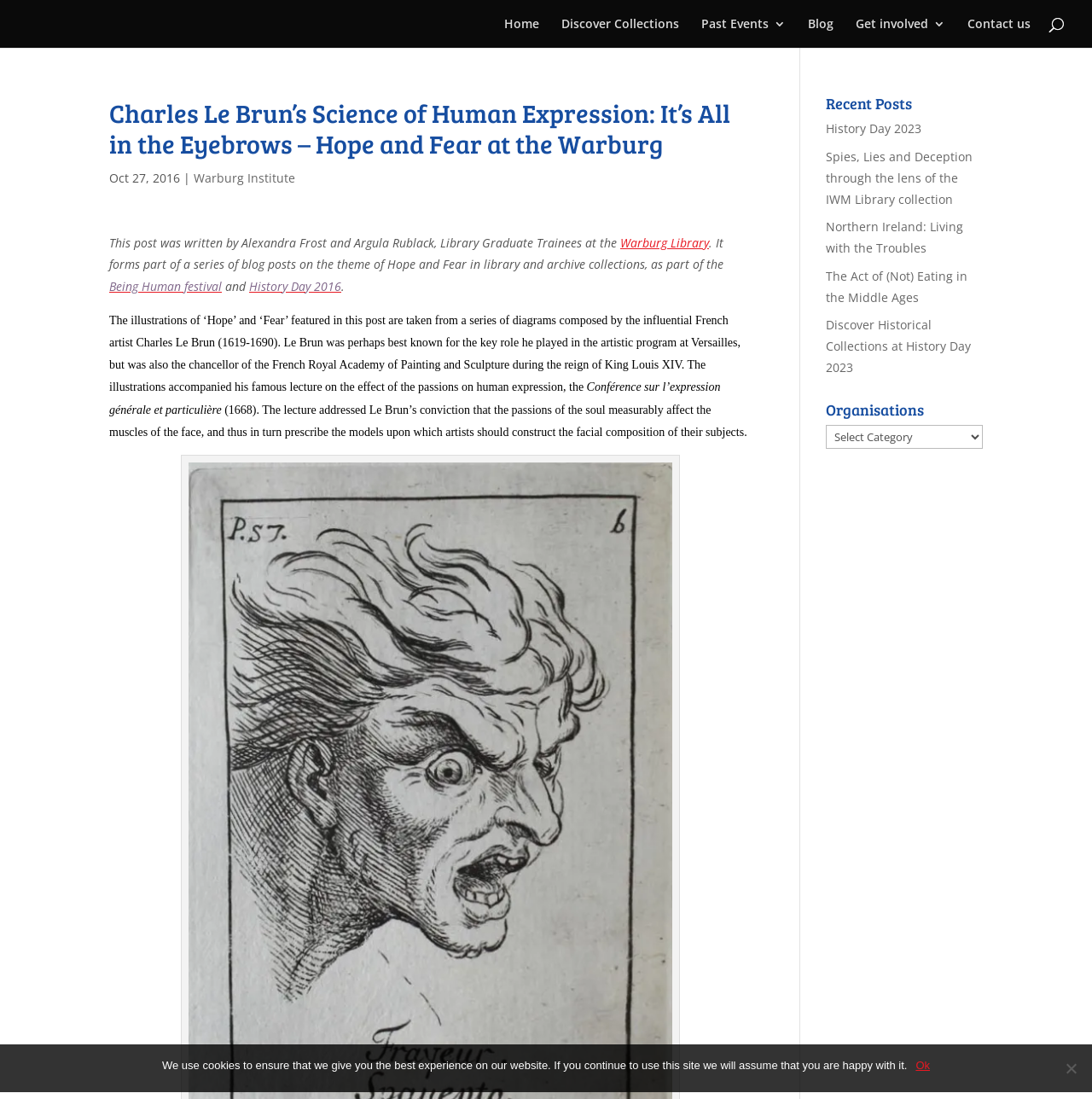Please determine the bounding box coordinates of the element's region to click for the following instruction: "Click the 'Home' link".

[0.462, 0.016, 0.494, 0.043]